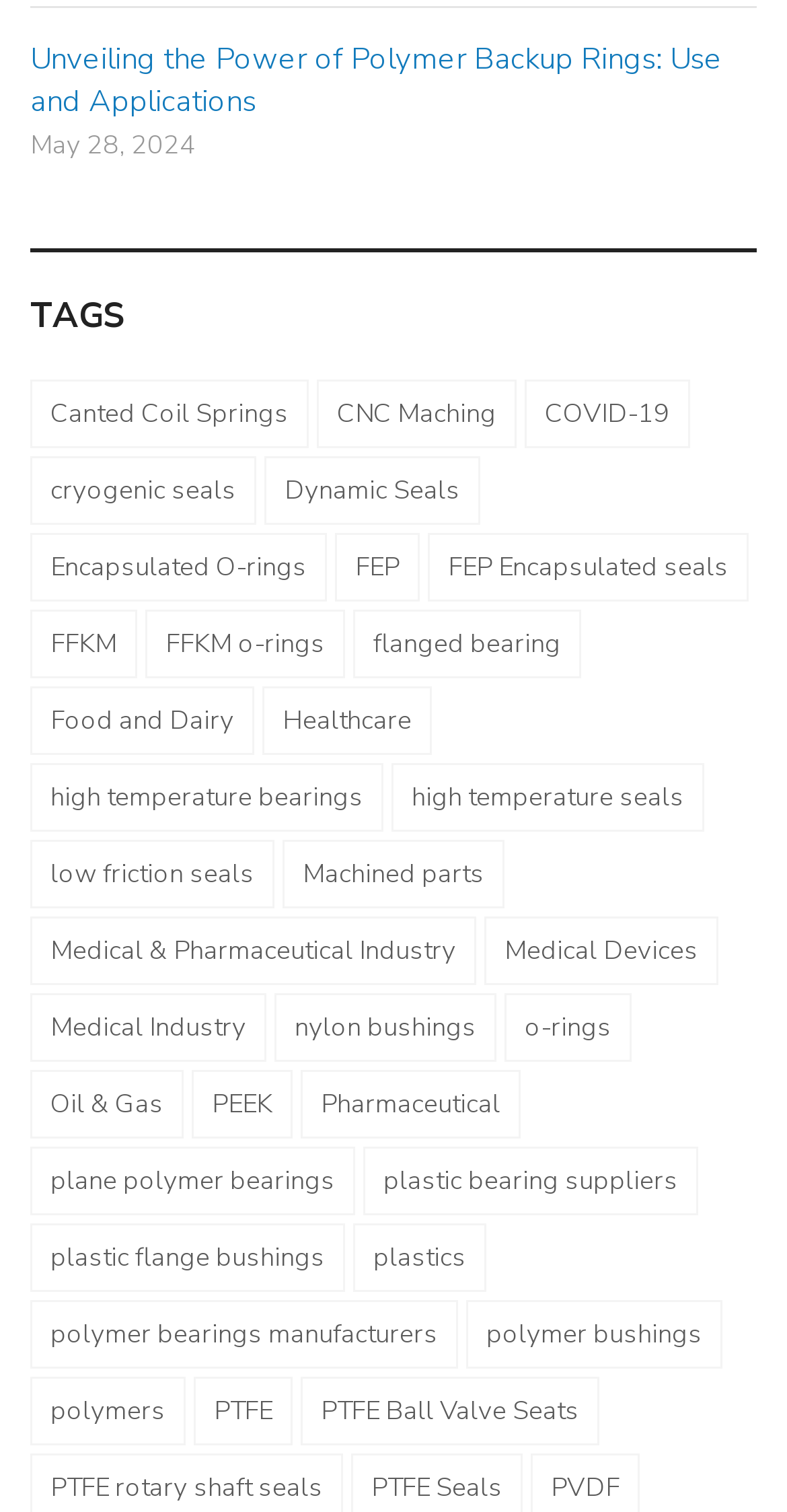Determine the coordinates of the bounding box that should be clicked to complete the instruction: "Browse the topic of Food and Dairy". The coordinates should be represented by four float numbers between 0 and 1: [left, top, right, bottom].

[0.038, 0.454, 0.323, 0.5]